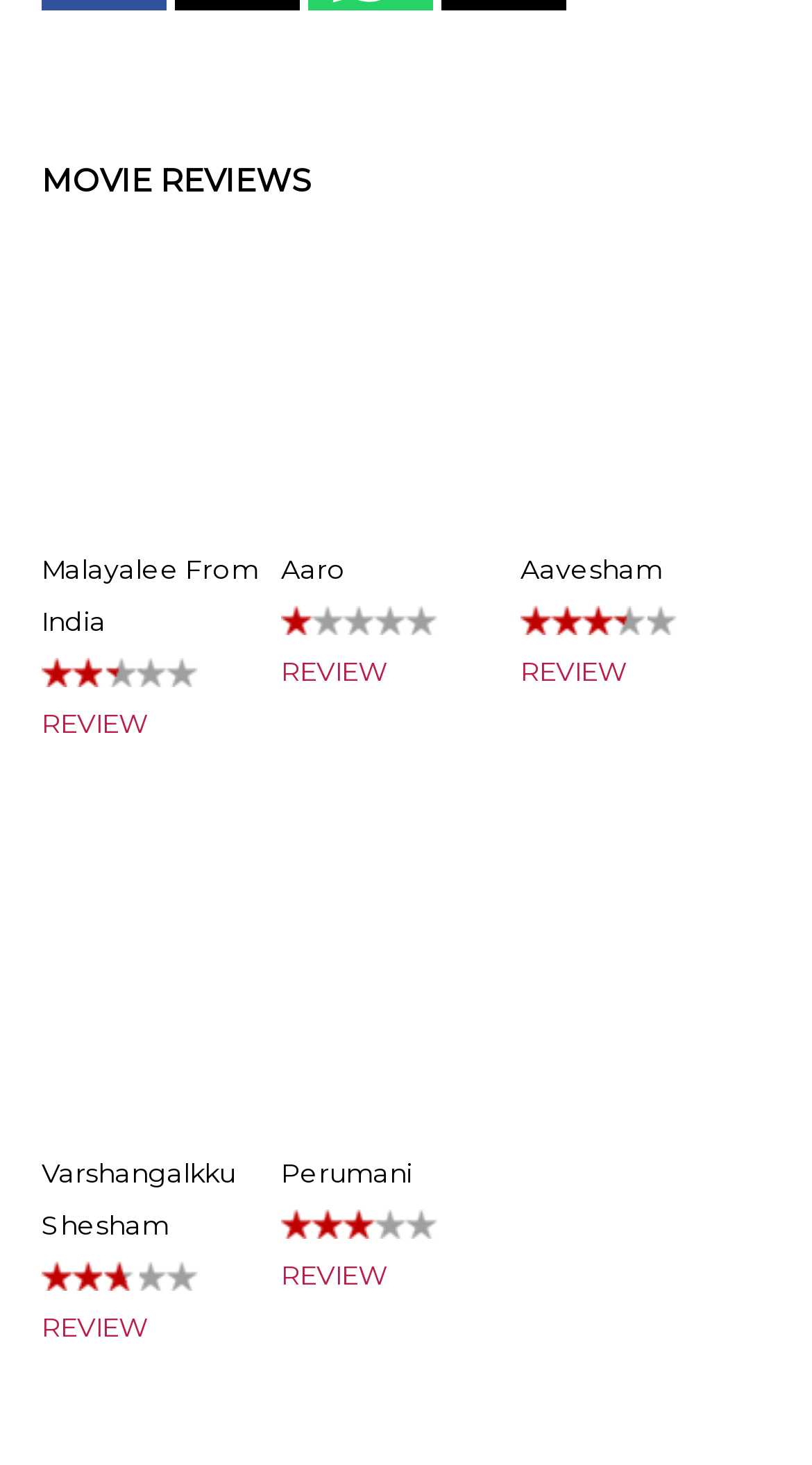Use a single word or phrase to answer this question: 
What is the title of the second movie?

Aaro